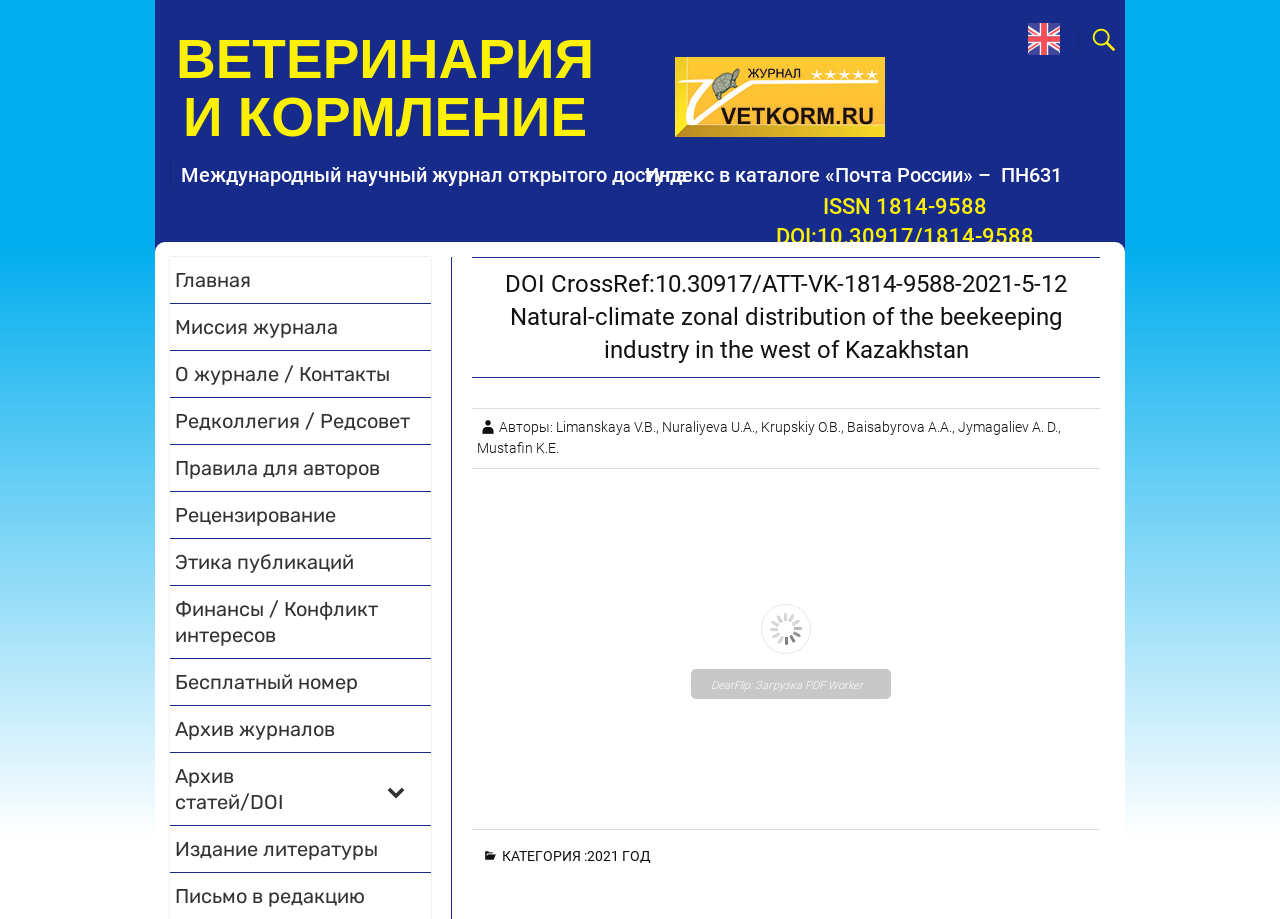Describe all the key features and sections of the webpage thoroughly.

This webpage appears to be a scientific journal article page. At the top, there is a heading "ВЕТЕРИНАРИЯ И КОРМЛЕНИЕ" which is also a link. Below it, there is a static text "Международный научный журнал открытого доступа" which translates to "International Open Access Scientific Journal".

On the top-right corner, there is a button with a font awesome icon and a link to switch to English language. Below it, there are several complementary elements, including a static text "ISSN 1814-9588" and "DOI:10.30917/1814-9588".

The main content of the page is divided into two sections. The first section has a heading "DOI CrossRef:10.30917/ATT-VK-1814-9588-2021-5-12 Natural-climate zonal distribution of the beekeeping industry in the west of Kazakhstan" which is a long title of the article. Below it, there is an article section that contains several static texts, including the authors' names, a message asking users to wait while the flipbook is loading, and a footer section with a category label and a link to the year 2021.

On the left side of the page, there is a navigation menu with 12 links, including "Главная" (Home), "Миссия журнала" (Journal's Mission), "О журнале / Контакты" (About the Journal / Contacts), and others.